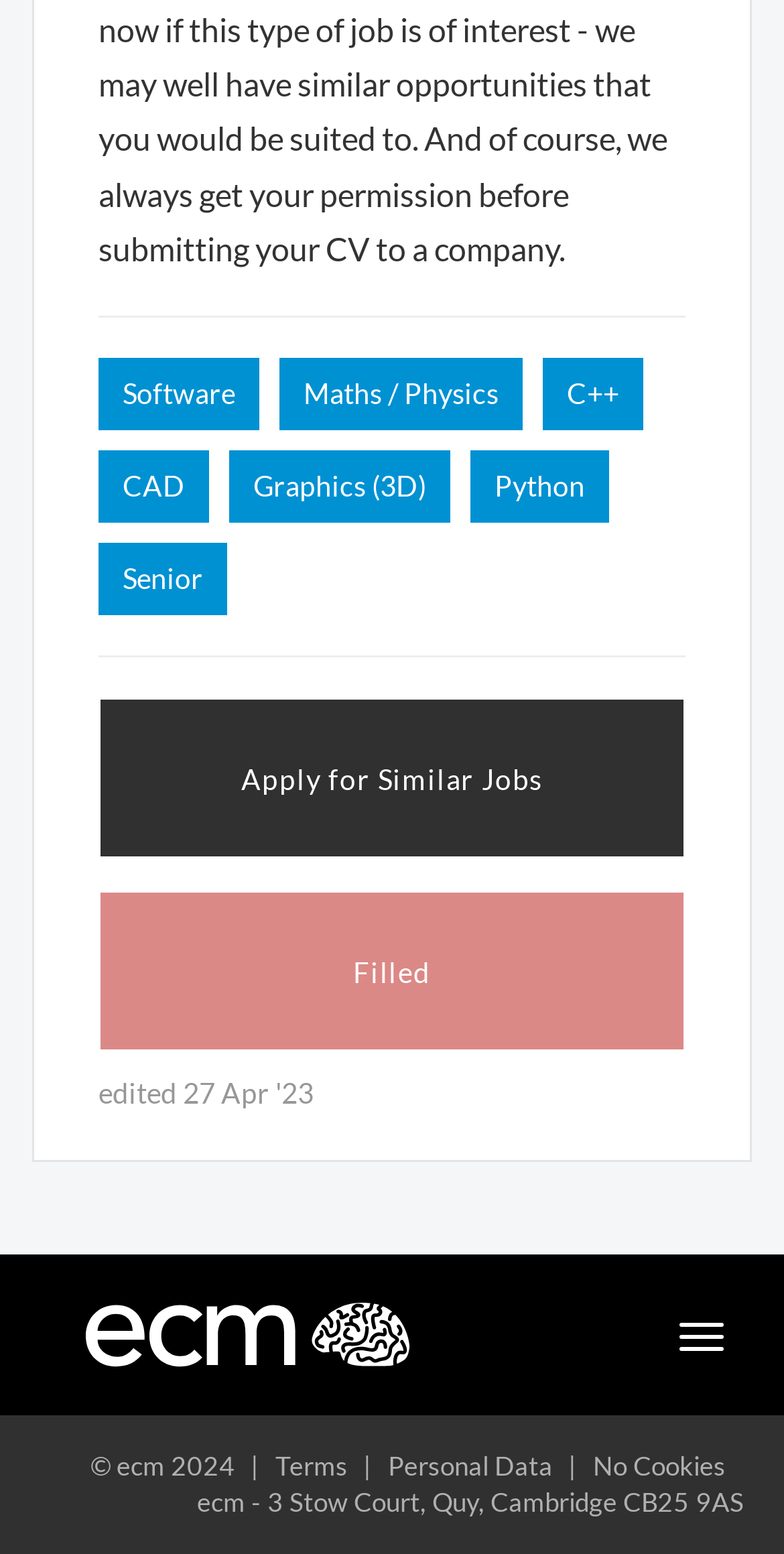Find the bounding box coordinates for the UI element whose description is: "parent_node: Toggle navigation". The coordinates should be four float numbers between 0 and 1, in the format [left, top, right, bottom].

[0.0, 0.807, 0.077, 0.872]